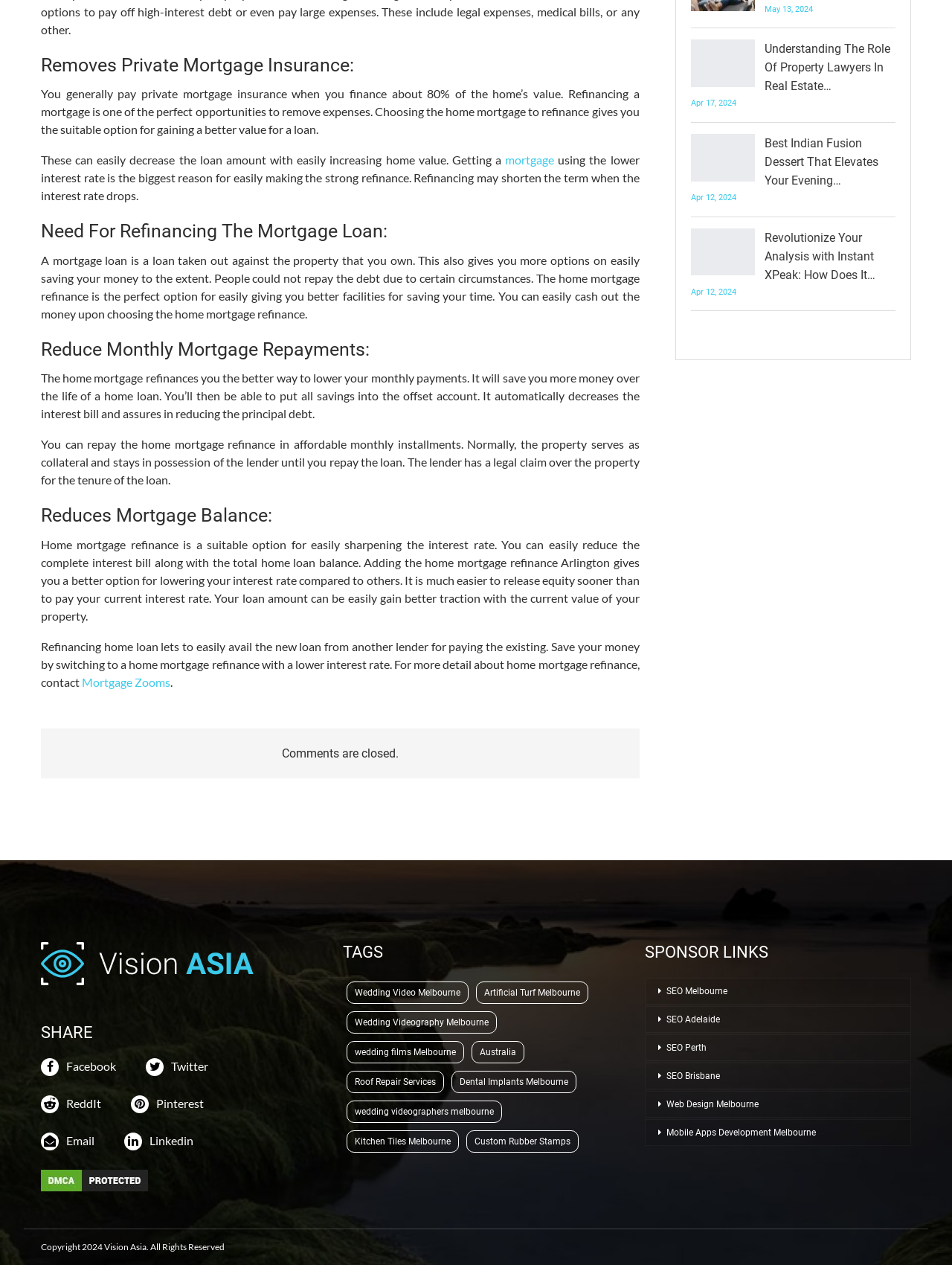Determine the bounding box coordinates of the section to be clicked to follow the instruction: "Click the 'Mortgage Zooms' link". The coordinates should be given as four float numbers between 0 and 1, formatted as [left, top, right, bottom].

[0.086, 0.533, 0.179, 0.545]